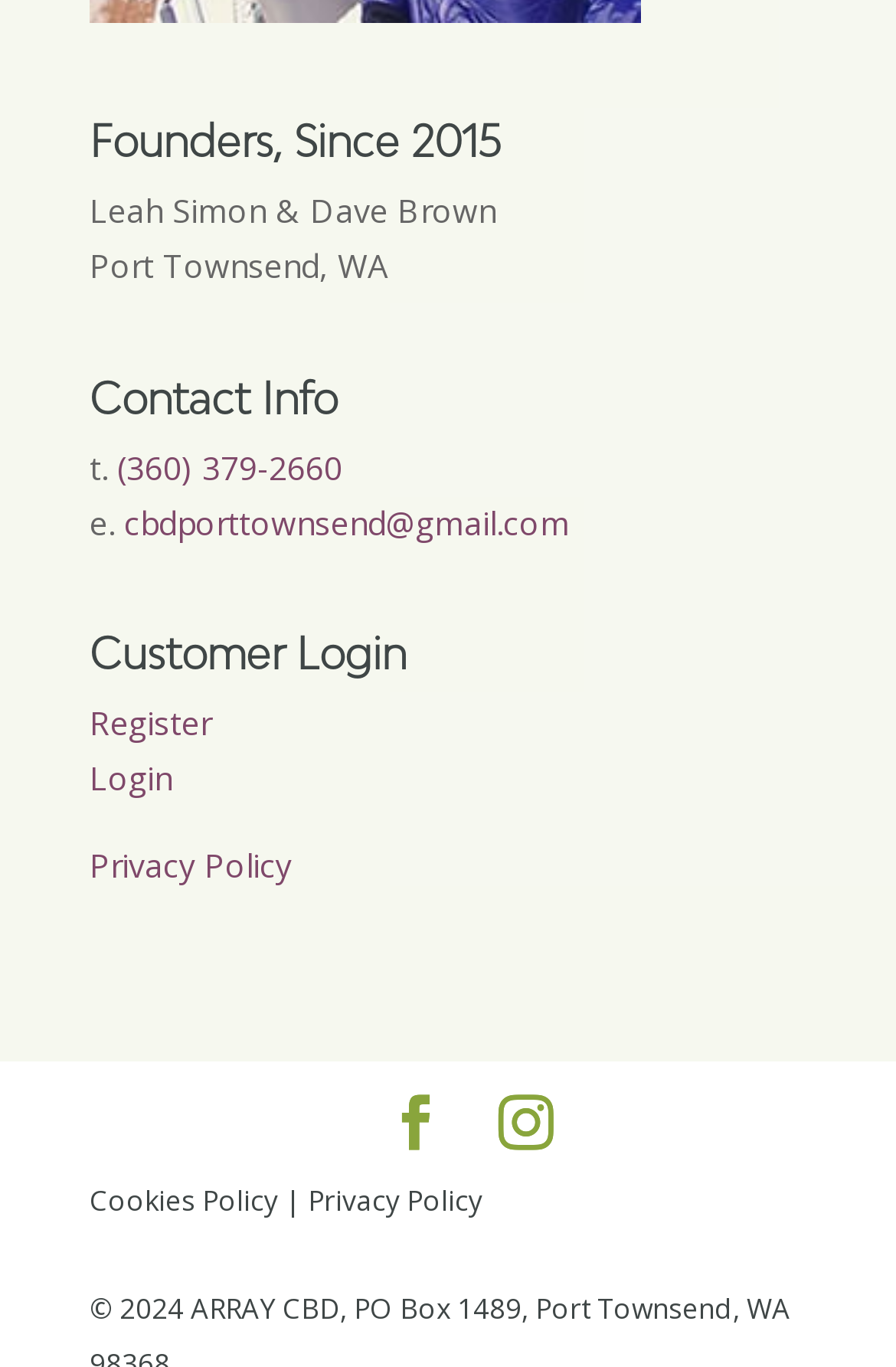Locate the bounding box of the UI element defined by this description: "cbdporttownsend@gmail.com". The coordinates should be given as four float numbers between 0 and 1, formatted as [left, top, right, bottom].

[0.138, 0.366, 0.636, 0.398]